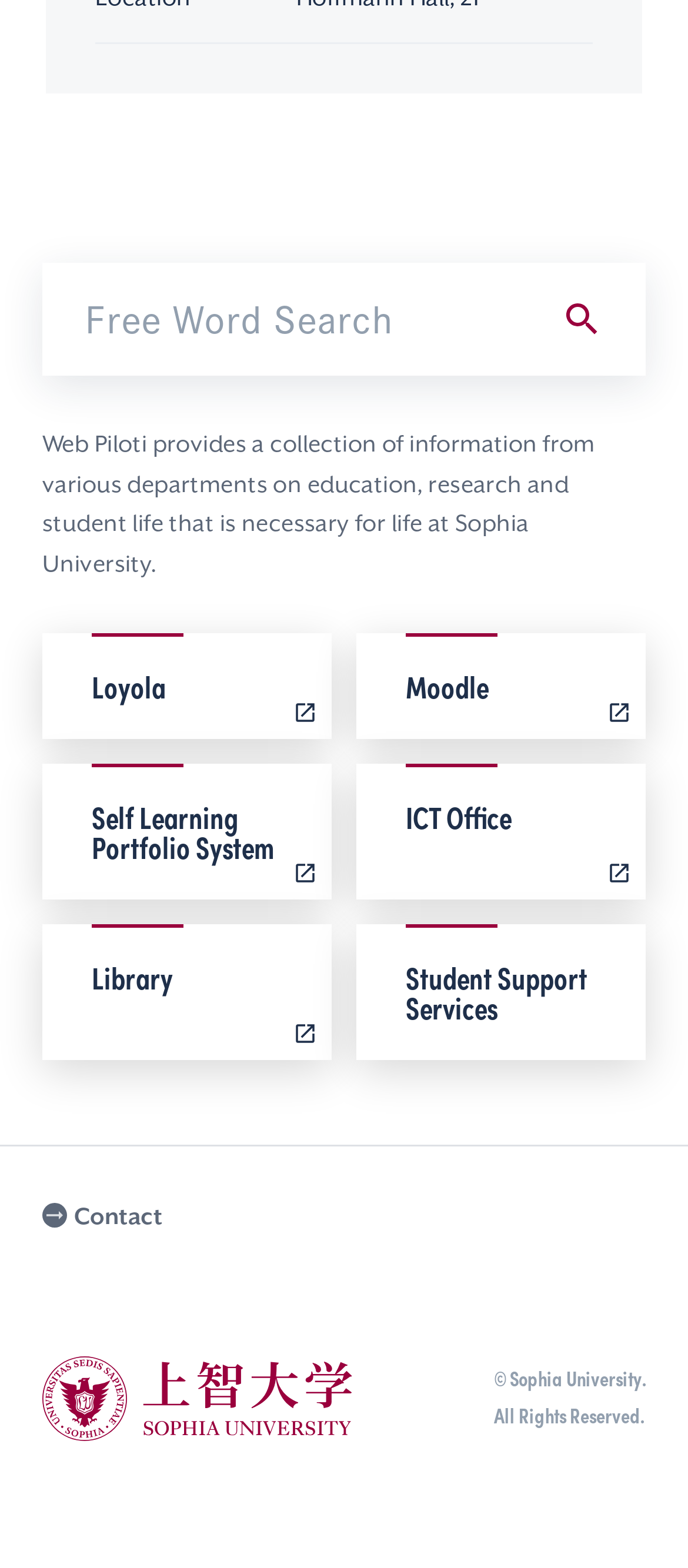Please specify the bounding box coordinates for the clickable region that will help you carry out the instruction: "go to Loyola".

[0.062, 0.404, 0.482, 0.471]